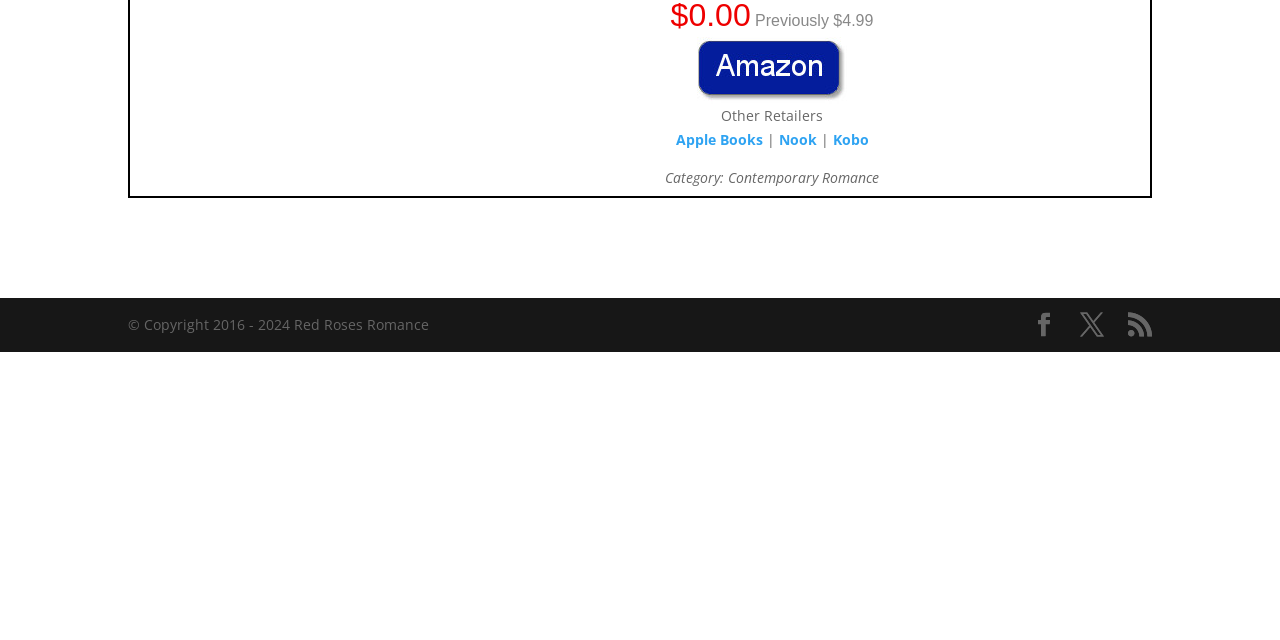Calculate the bounding box coordinates of the UI element given the description: "Apple Books".

[0.528, 0.203, 0.596, 0.233]